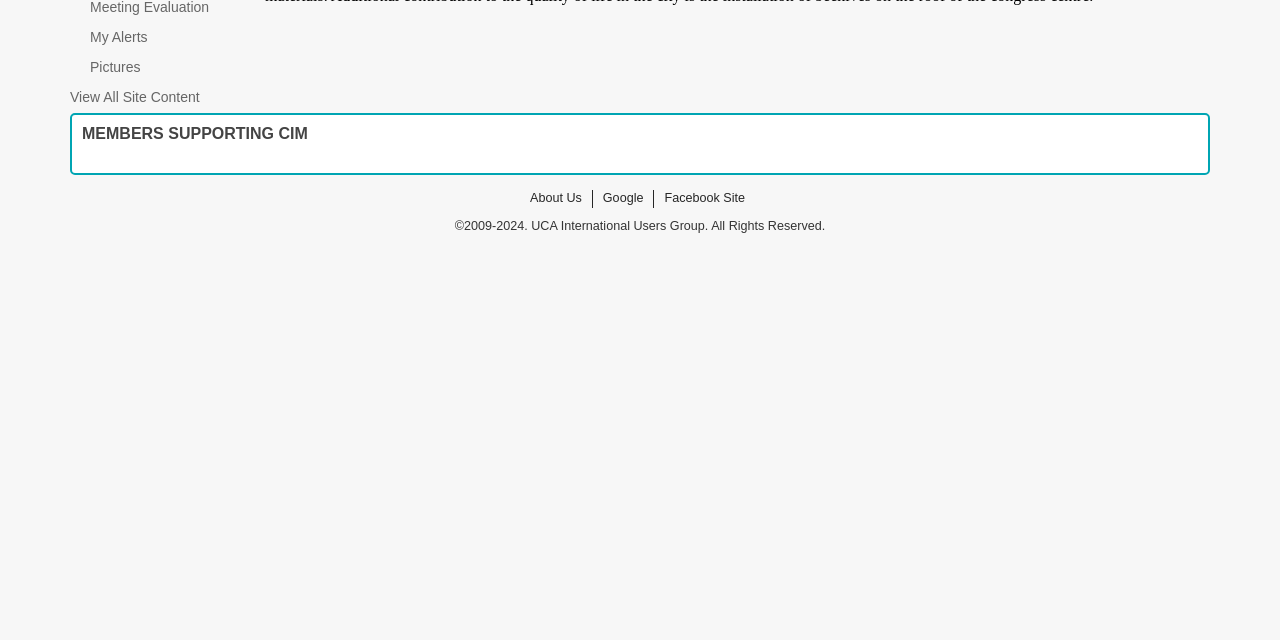Find the bounding box of the web element that fits this description: "Facebook Site".

[0.511, 0.297, 0.59, 0.325]